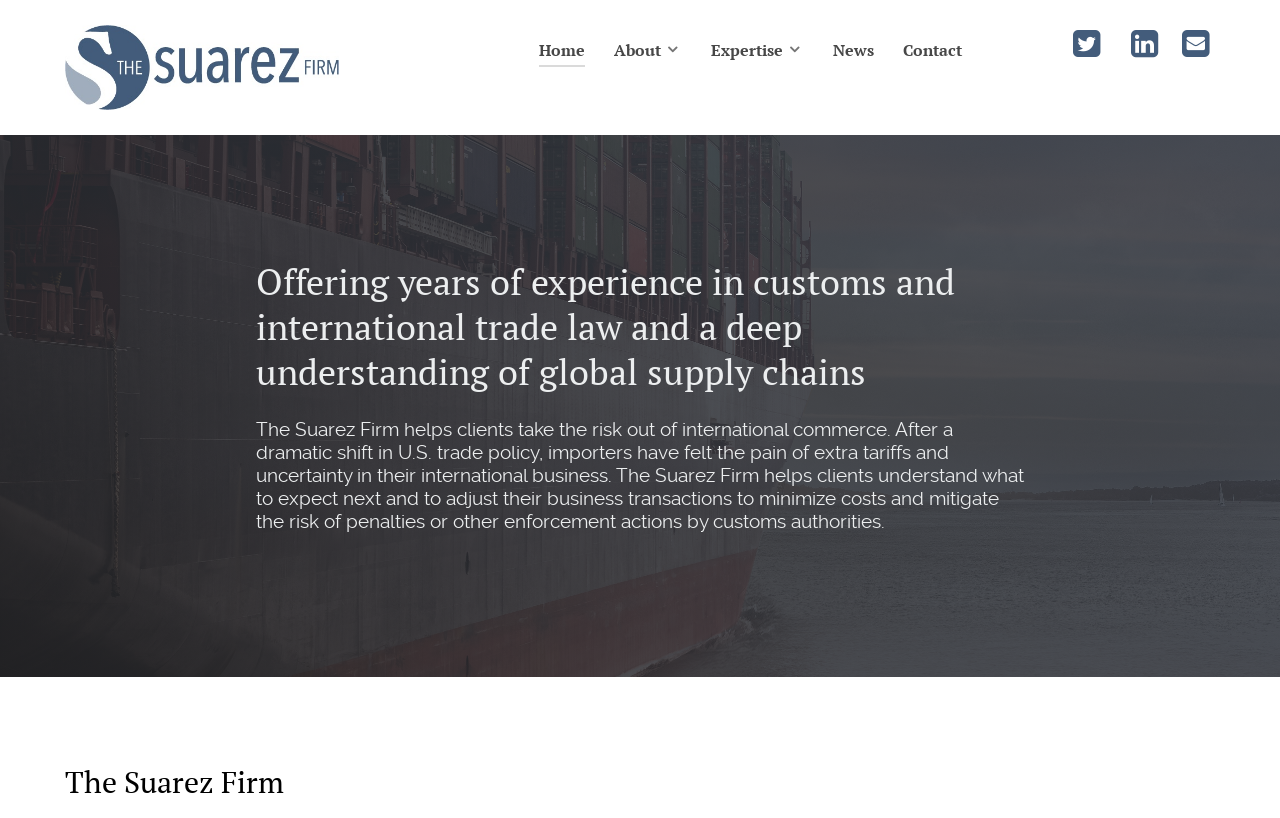Provide your answer in a single word or phrase: 
How can clients contact the firm?

Email or social media